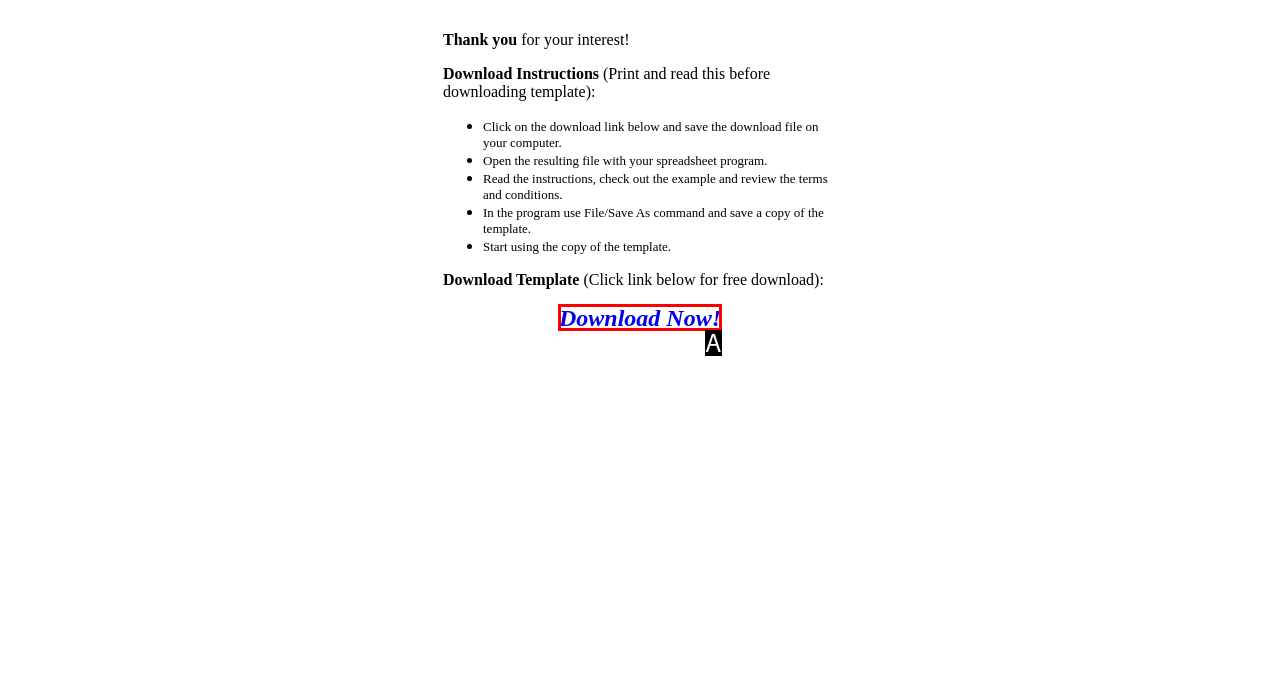Identify the HTML element that best fits the description: Download Now!. Respond with the letter of the corresponding element.

A